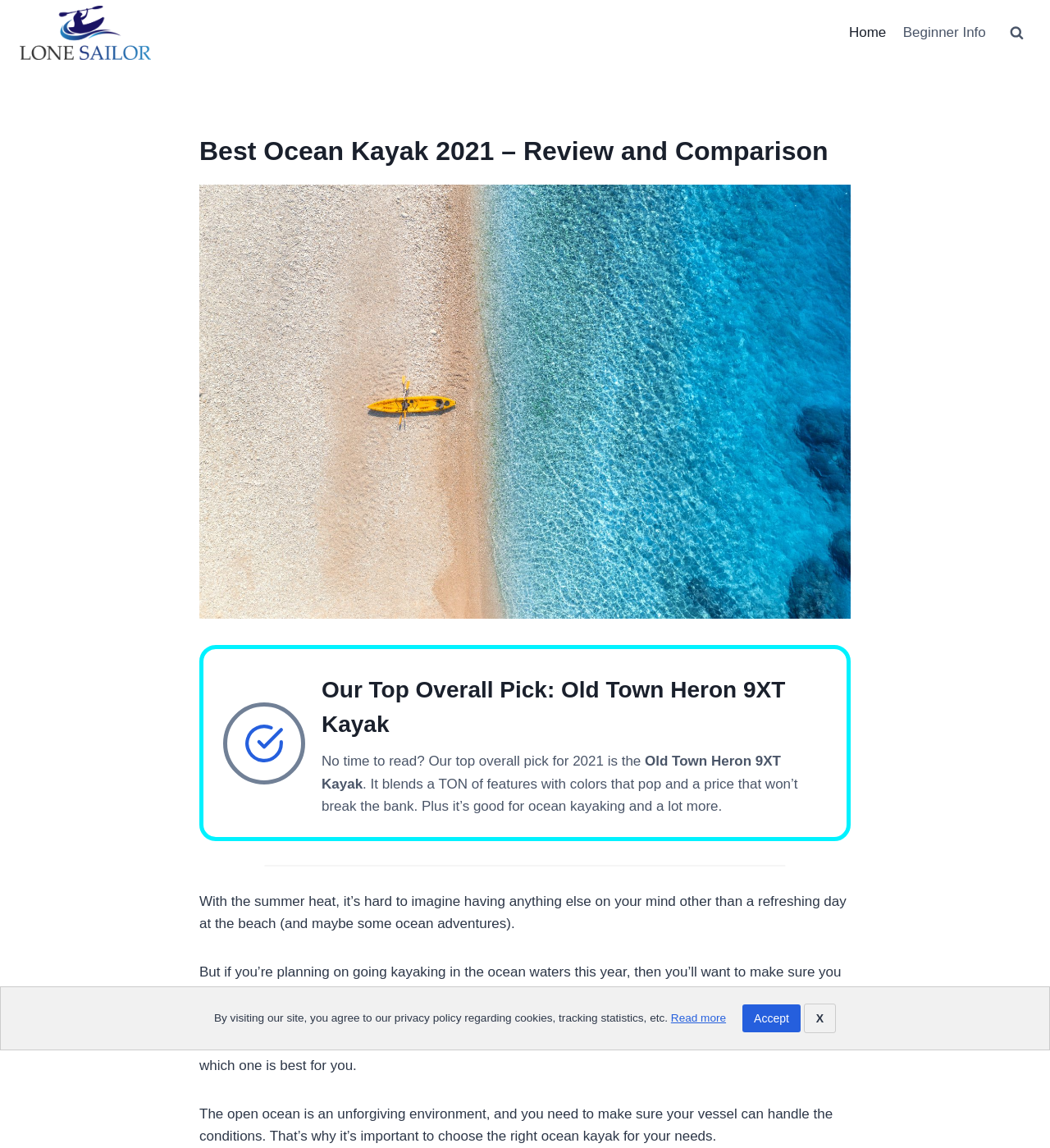What is the author's assumption about the reader's plan?
Identify the answer in the screenshot and reply with a single word or phrase.

Going kayaking this summer